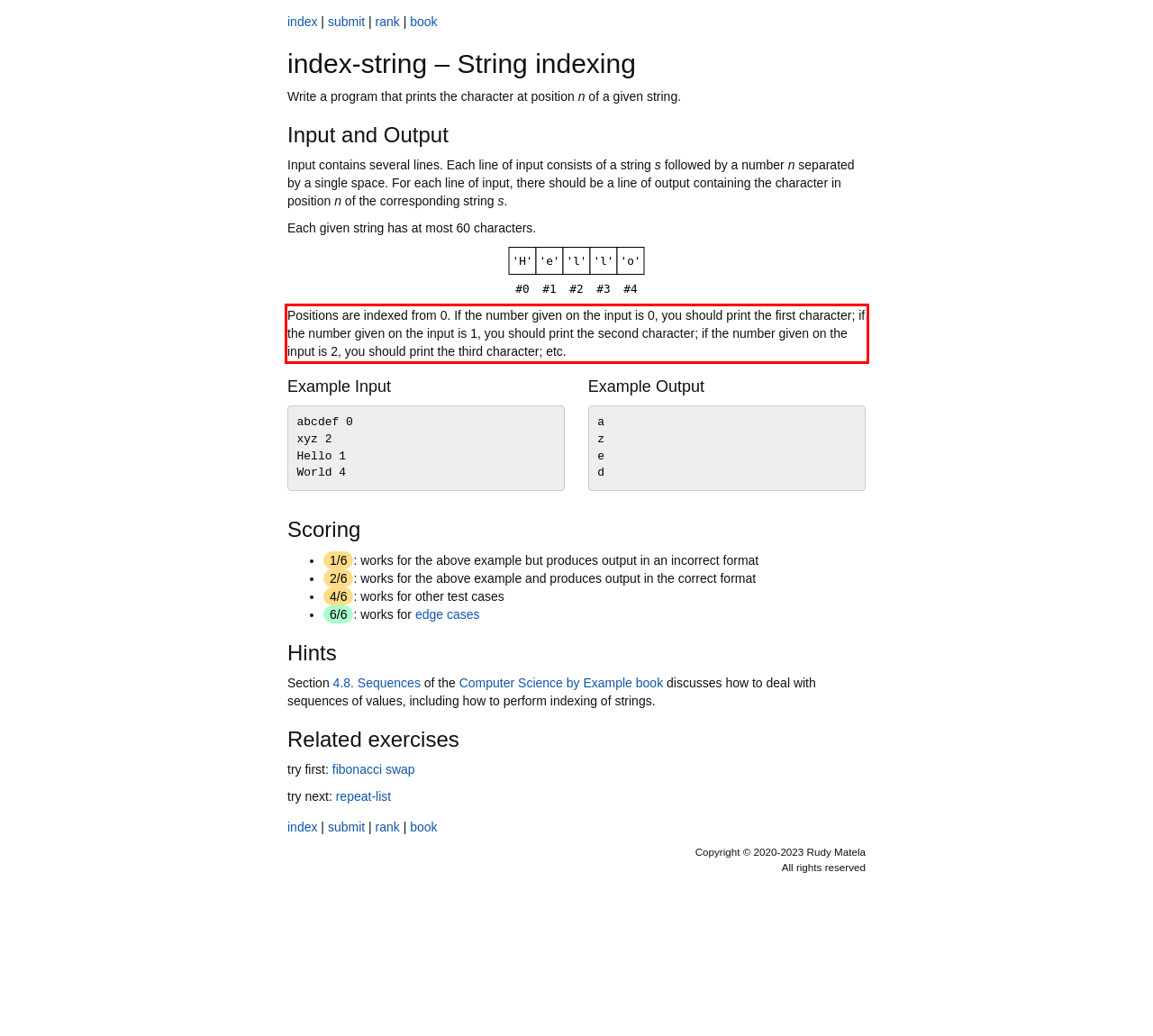The screenshot you have been given contains a UI element surrounded by a red rectangle. Use OCR to read and extract the text inside this red rectangle.

Positions are indexed from 0. If the number given on the input is 0, you should print the first character; if the number given on the input is 1, you should print the second character; if the number given on the input is 2, you should print the third character; etc.